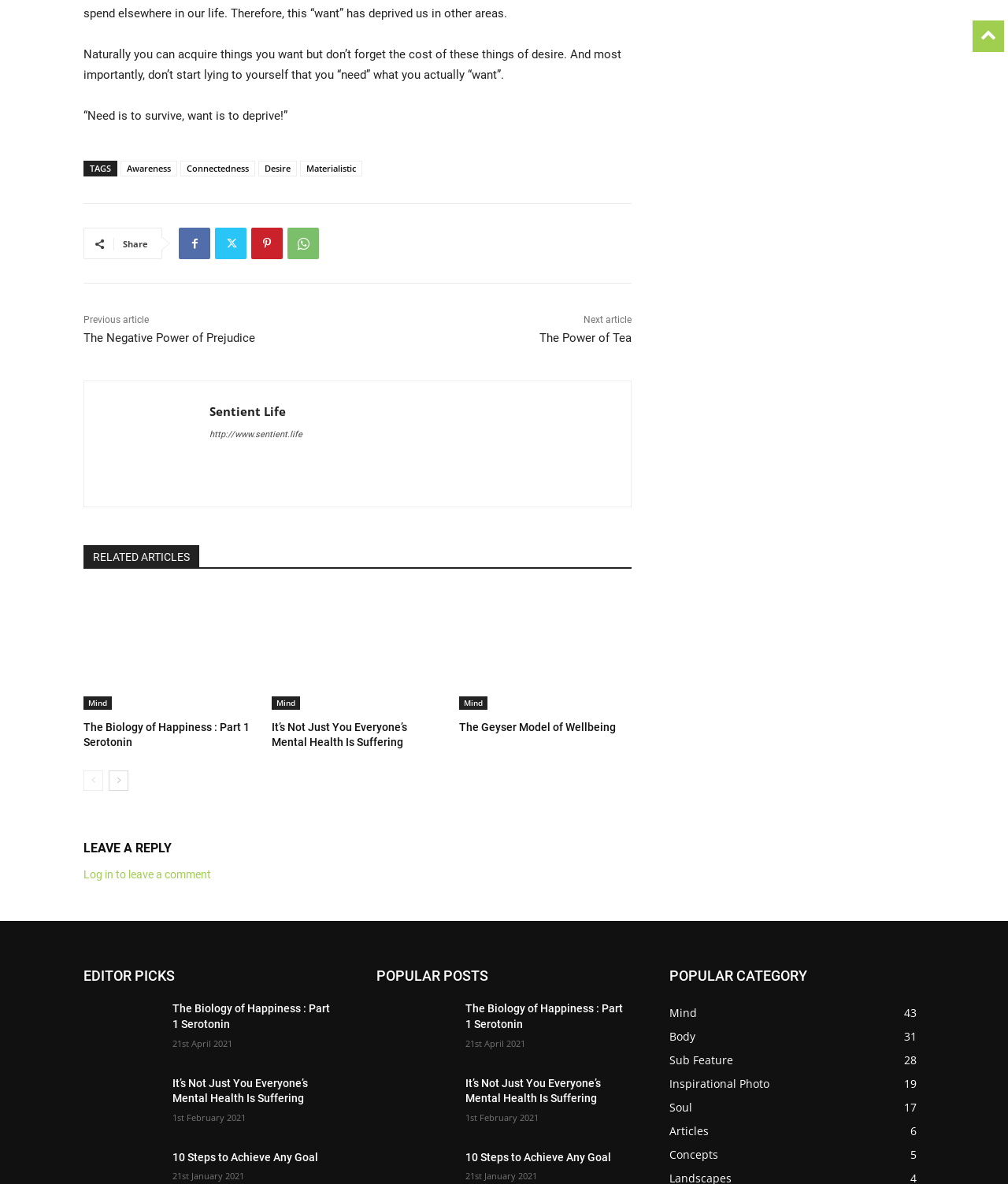What is the name of the website?
Please provide a comprehensive answer based on the details in the screenshot.

The name of the website can be found in the top-left corner of the webpage, where it says 'Sentient Life' with a corresponding image. This suggests that the website is focused on promoting a sentient or mindful way of living.